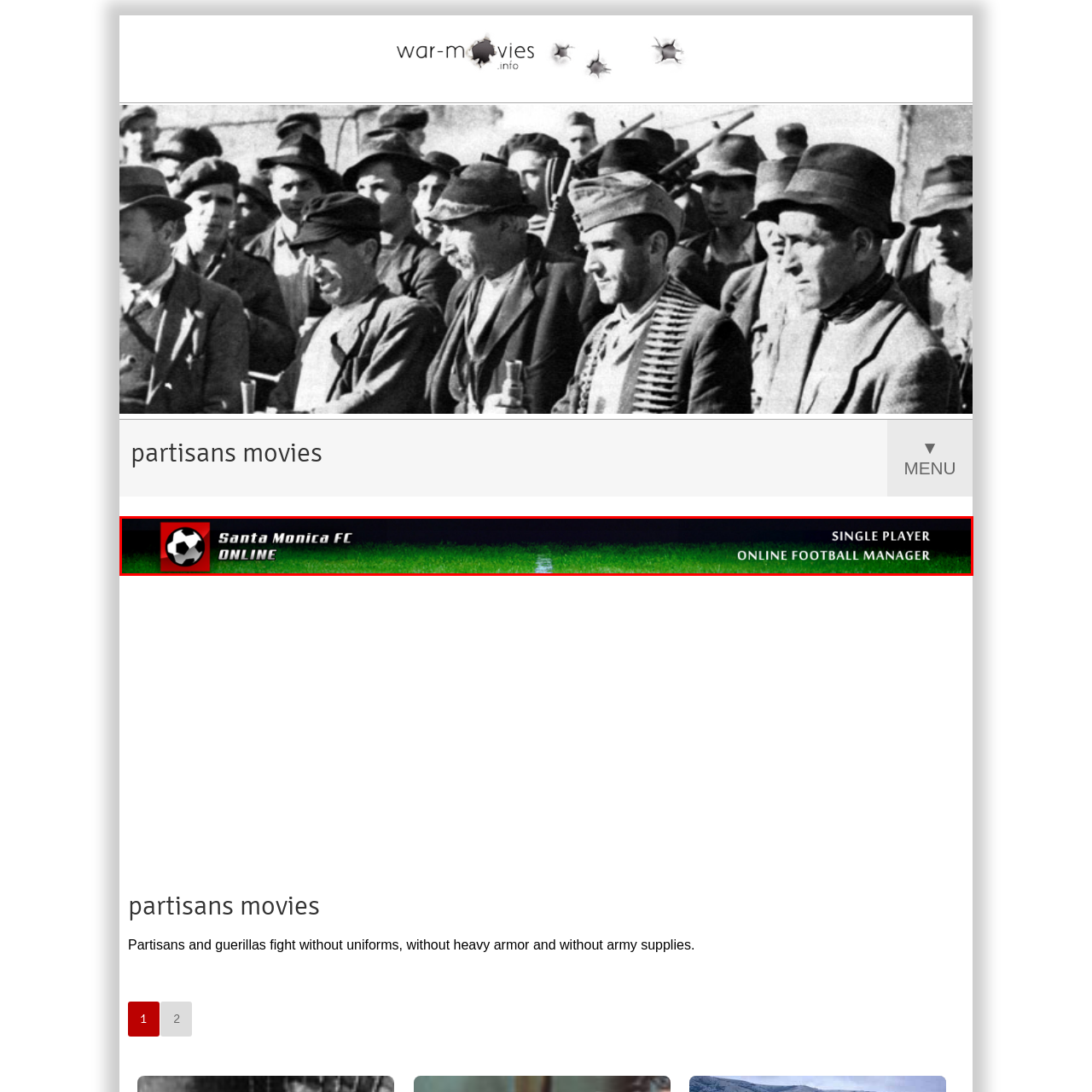Look closely at the image highlighted in red, What is the shape of the logo? 
Respond with a single word or phrase.

square